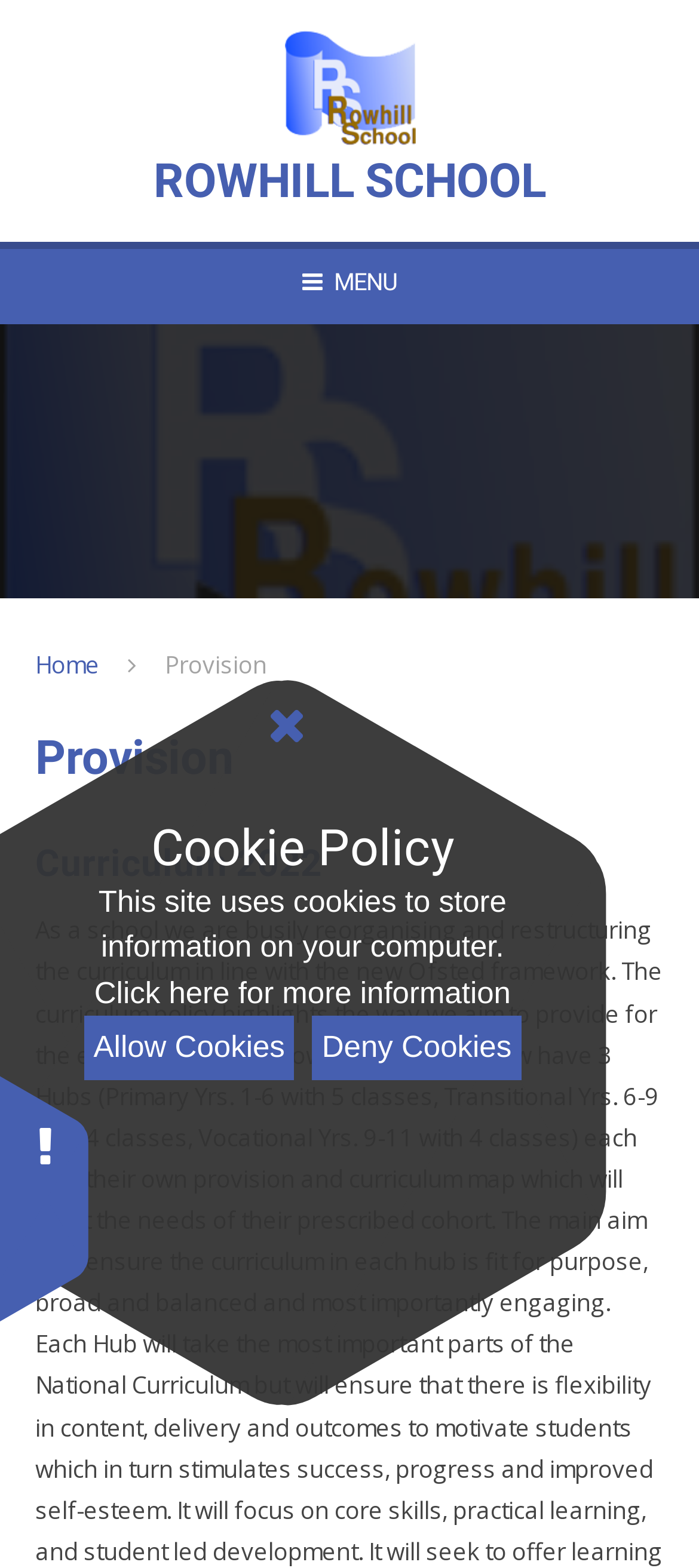Please identify the bounding box coordinates of where to click in order to follow the instruction: "Click the Home link".

[0.05, 0.414, 0.142, 0.434]